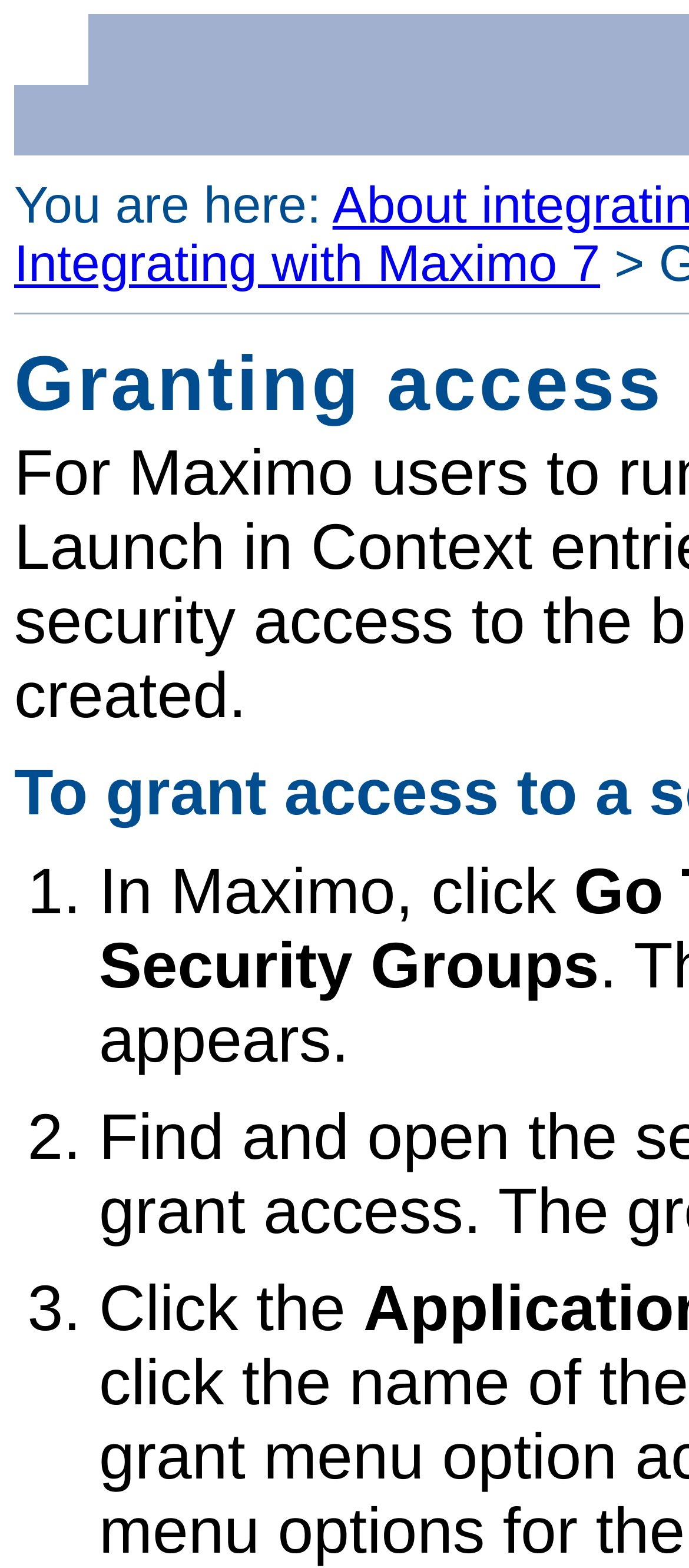Please give a concise answer to this question using a single word or phrase: 
What is the relationship between Maximo and security groups?

Integration